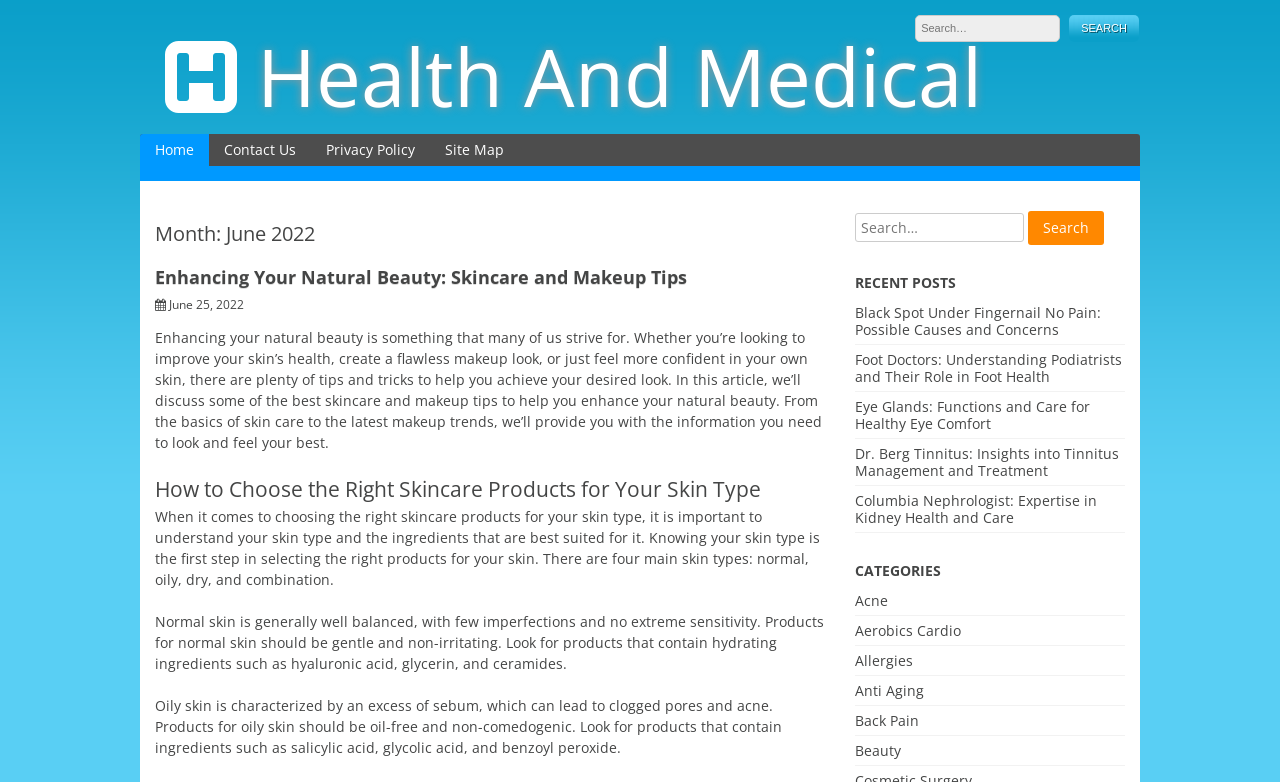Please provide a comprehensive response to the question below by analyzing the image: 
What is the current month and year?

The answer can be found in the heading 'Month: June 2022' which is located in the middle of the webpage, indicating the current month and year.